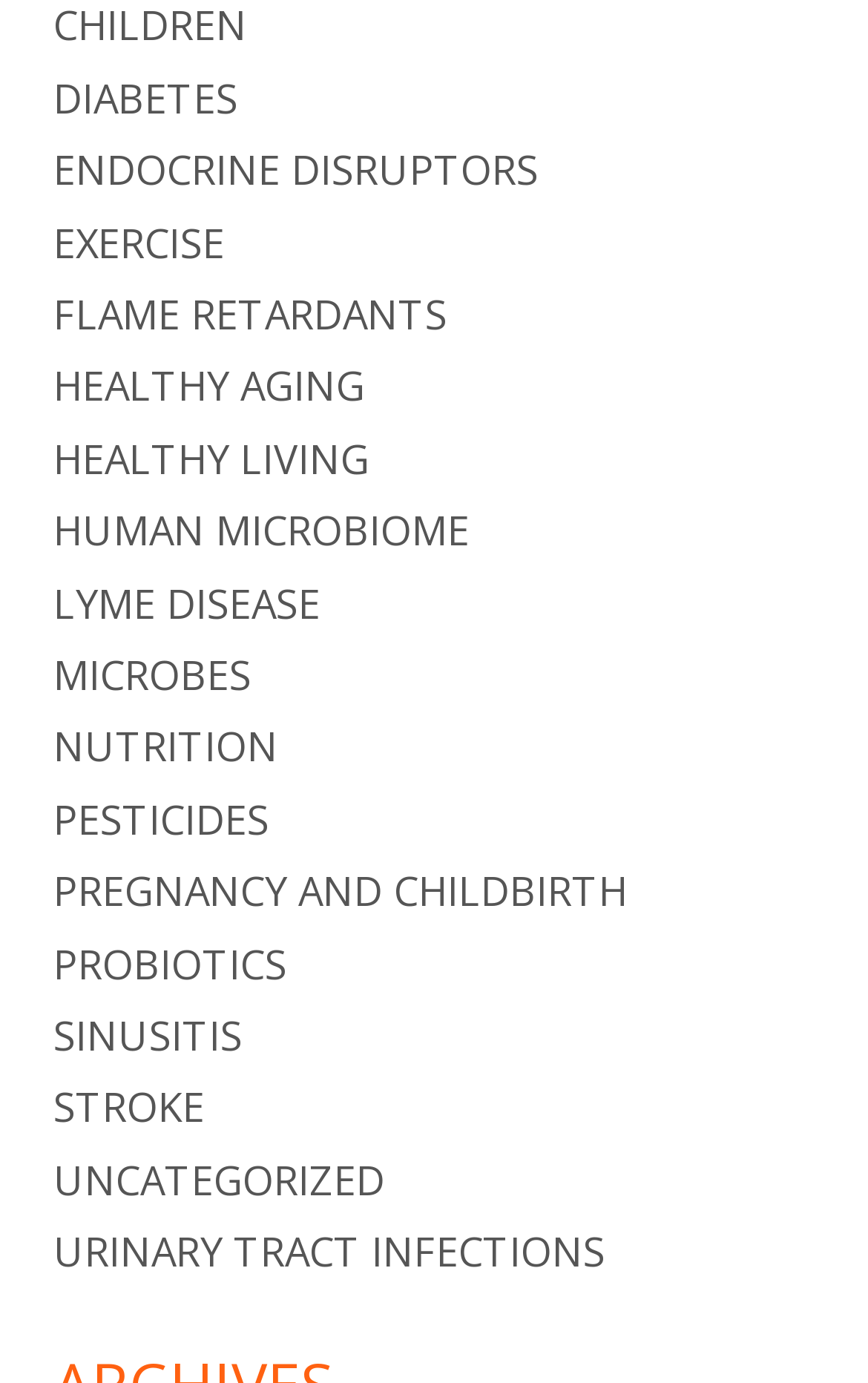Provide a short answer using a single word or phrase for the following question: 
How many links are on the webpage?

29